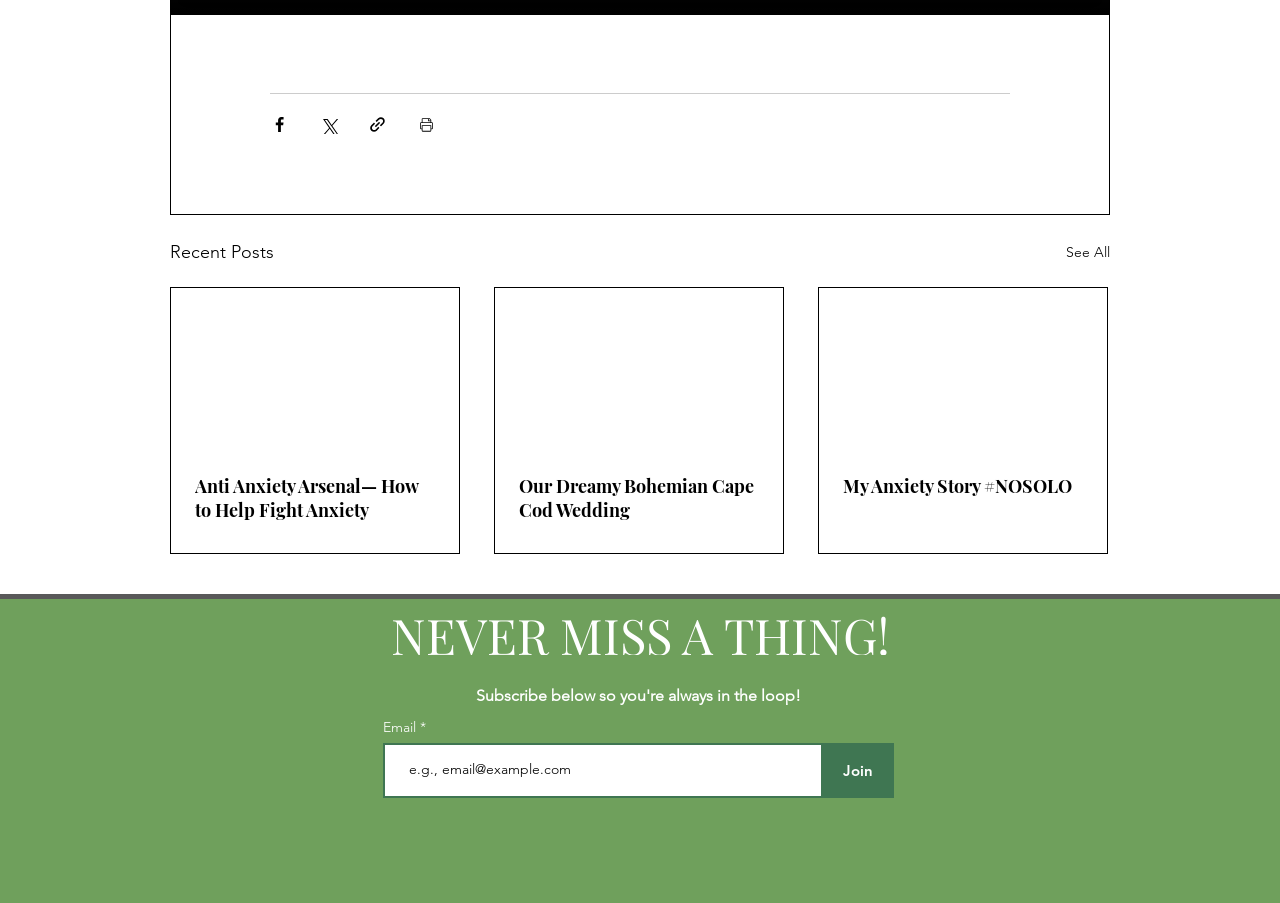Using the description: "My Anxiety Story #NOSOLO", determine the UI element's bounding box coordinates. Ensure the coordinates are in the format of four float numbers between 0 and 1, i.e., [left, top, right, bottom].

[0.659, 0.525, 0.846, 0.552]